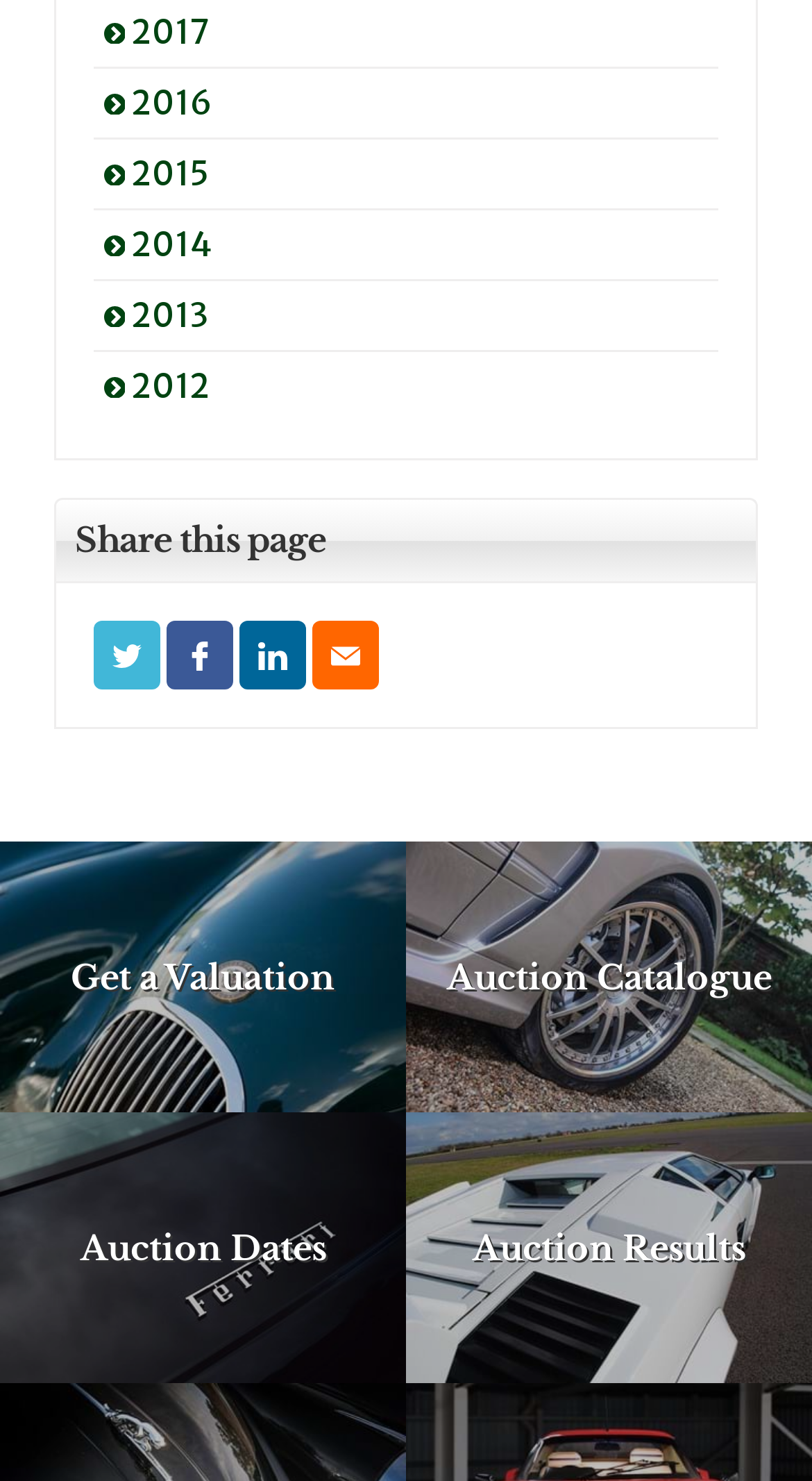Based on the visual content of the image, answer the question thoroughly: What is the purpose of the 'Get a Valuation' link?

The webpage has multiple instances of the 'Get a Valuation' link, but it does not provide explicit information about its purpose. It can be inferred that it might be related to getting a valuation of an item or property, but the exact purpose is unclear.